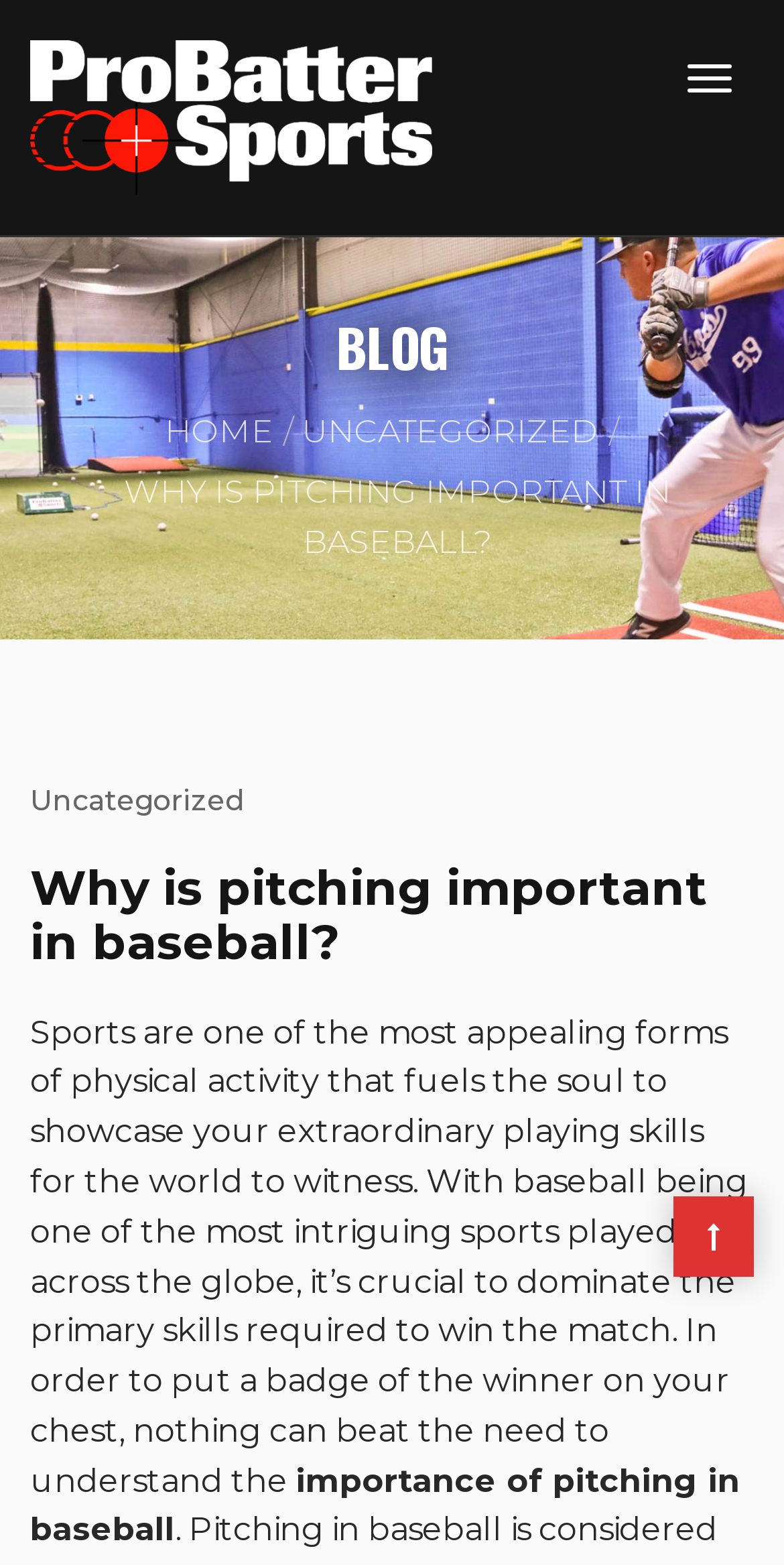Is the website focused on a specific sport?
Look at the image and respond with a one-word or short-phrase answer.

Yes